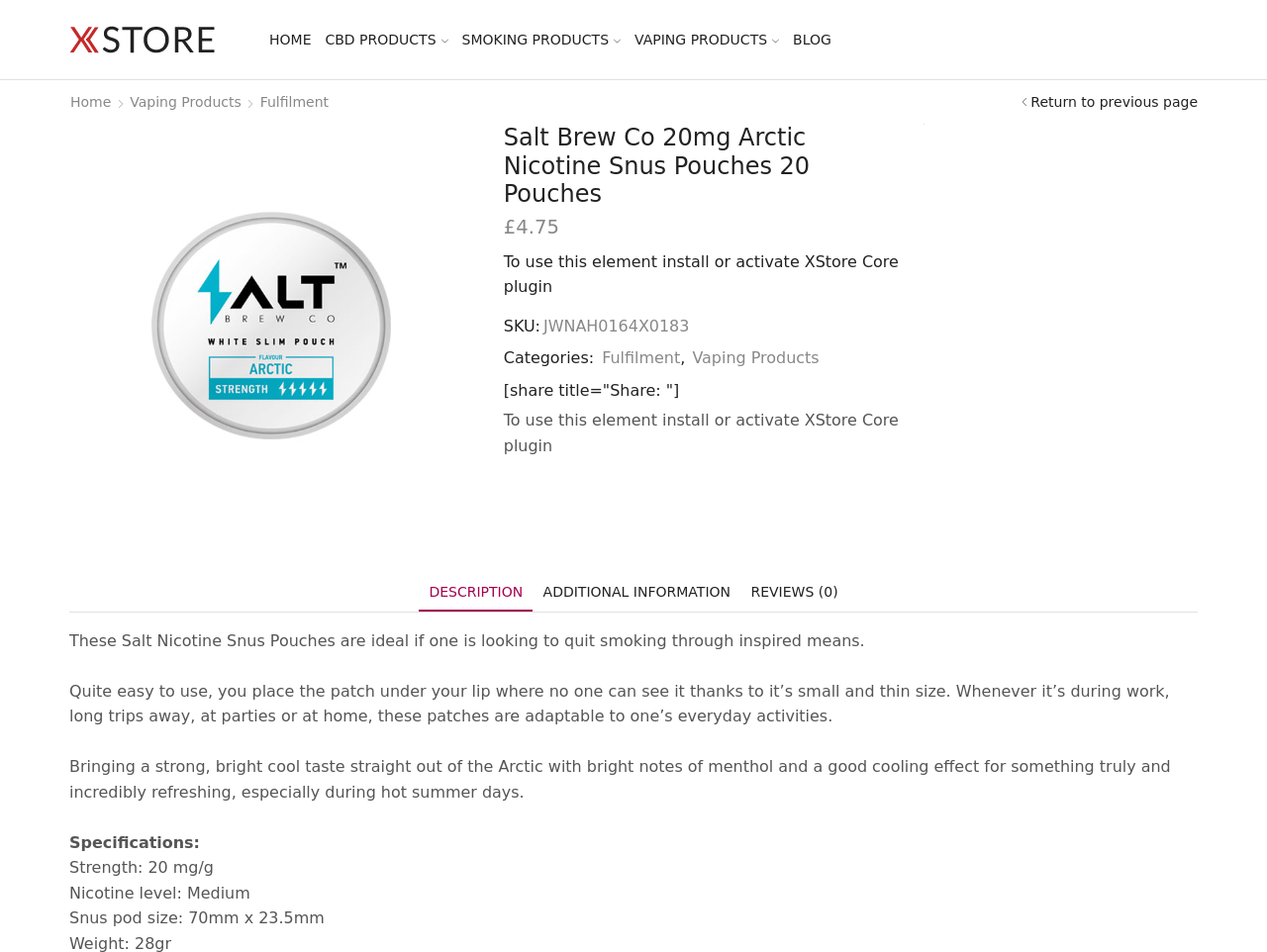Please find and report the primary heading text from the webpage.

Salt Brew Co 20mg Arctic Nicotine Snus Pouches 20 Pouches